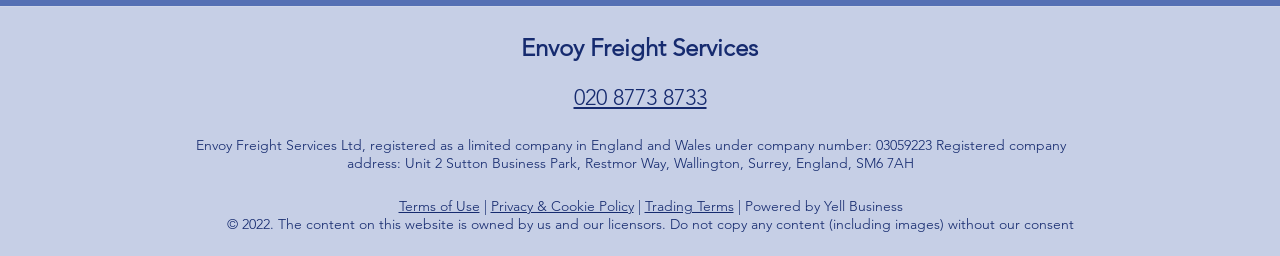Please answer the following question using a single word or phrase: 
What is the company name?

Envoy Freight Services